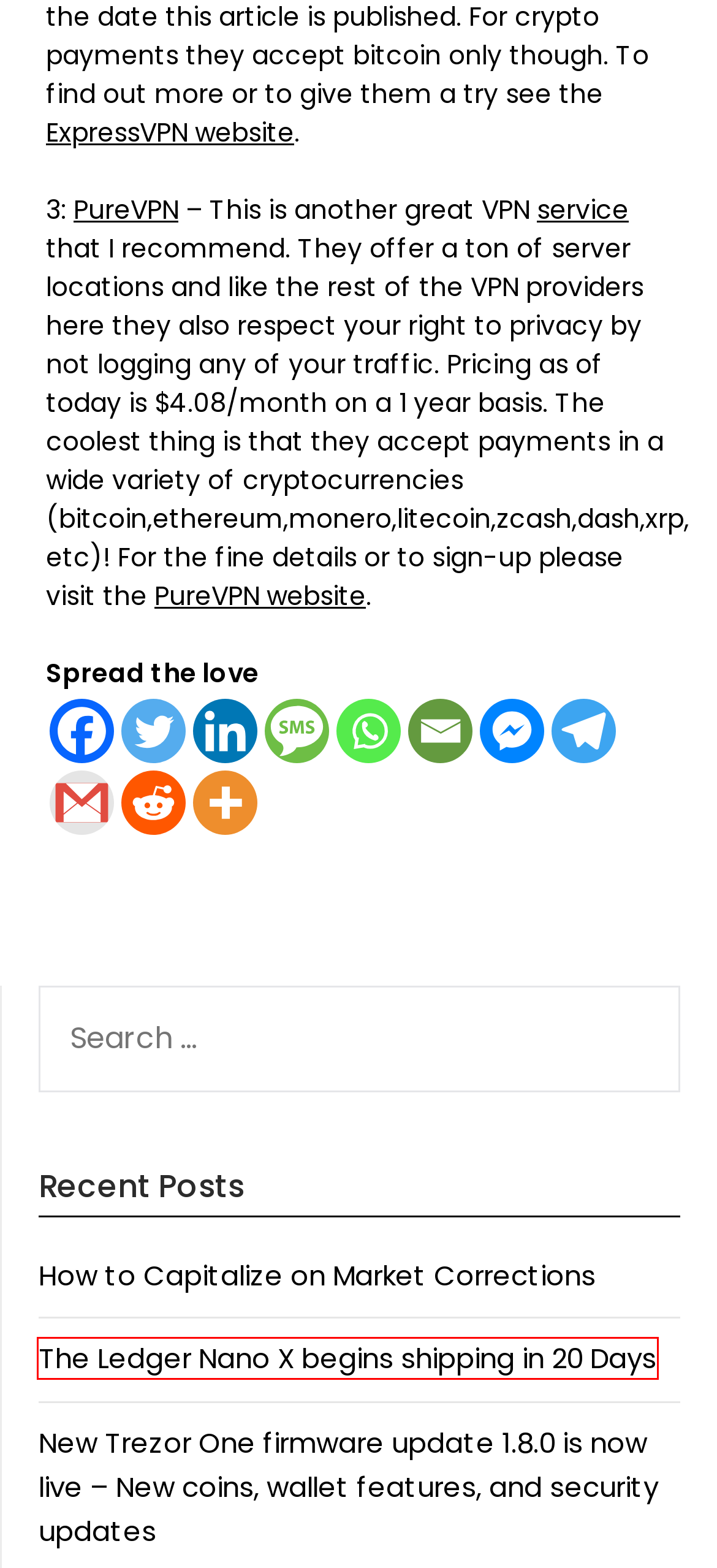Consider the screenshot of a webpage with a red bounding box around an element. Select the webpage description that best corresponds to the new page after clicking the element inside the red bounding box. Here are the candidates:
A. Bitcoin Services | BTC Guru Blog
B. Trezor One firmware update 1.8.0 is now live | BTC Guru Blog
C. Bitcoin Mixing | BTC Guru Blog
D. January, 2019 | BTC Guru Blog
E. The Ledger Nano X begins shipping in 20 Days | BTC Guru Blog
F. Alan\'s Forex Blog - An Adventure In Currency Trading
G. How to Capitalize on Market Corrections | BTC Guru Blog
H. February, 2019 | BTC Guru Blog

E